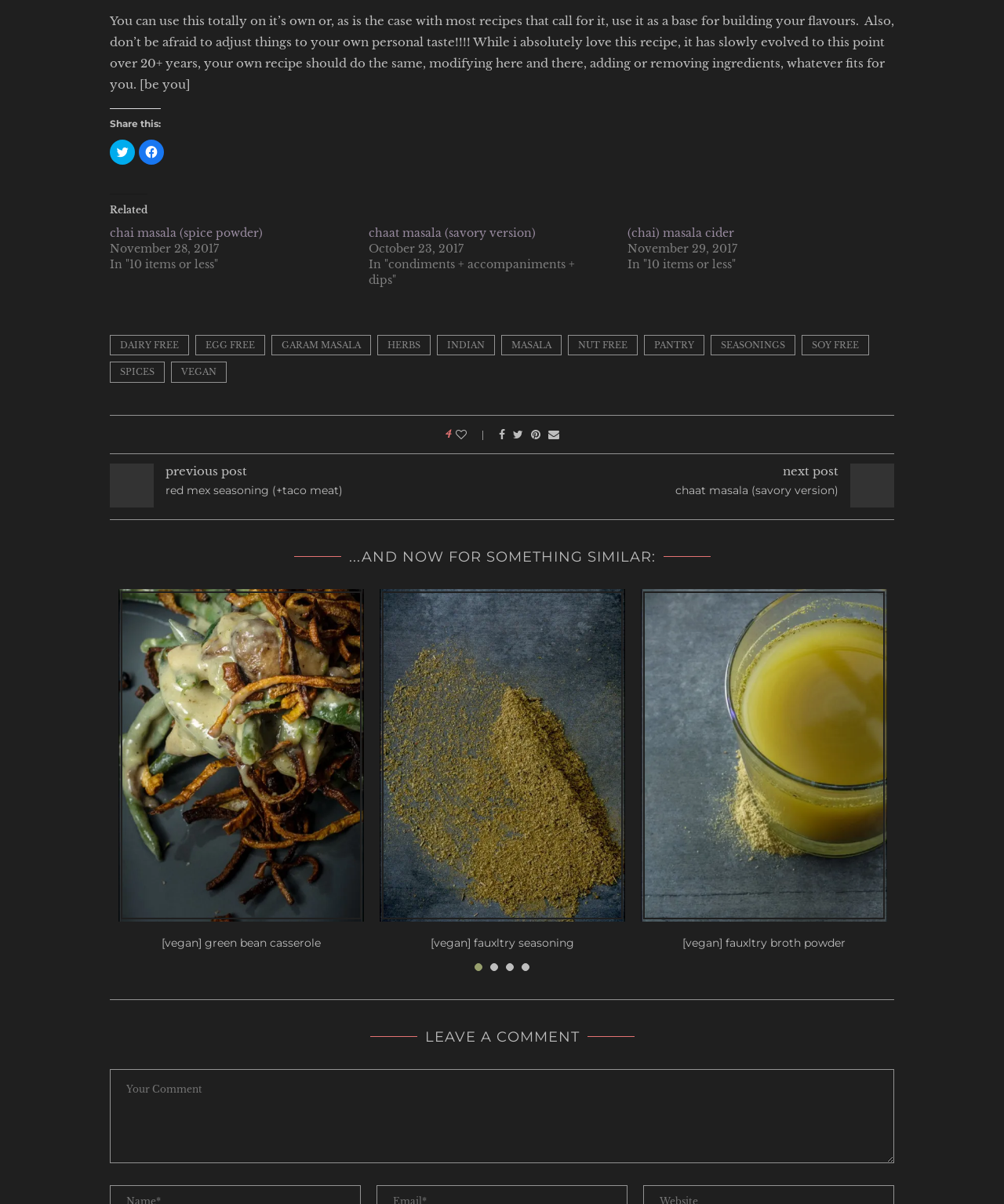Identify the bounding box coordinates for the UI element described as: "masala". The coordinates should be provided as four floats between 0 and 1: [left, top, right, bottom].

[0.499, 0.278, 0.559, 0.295]